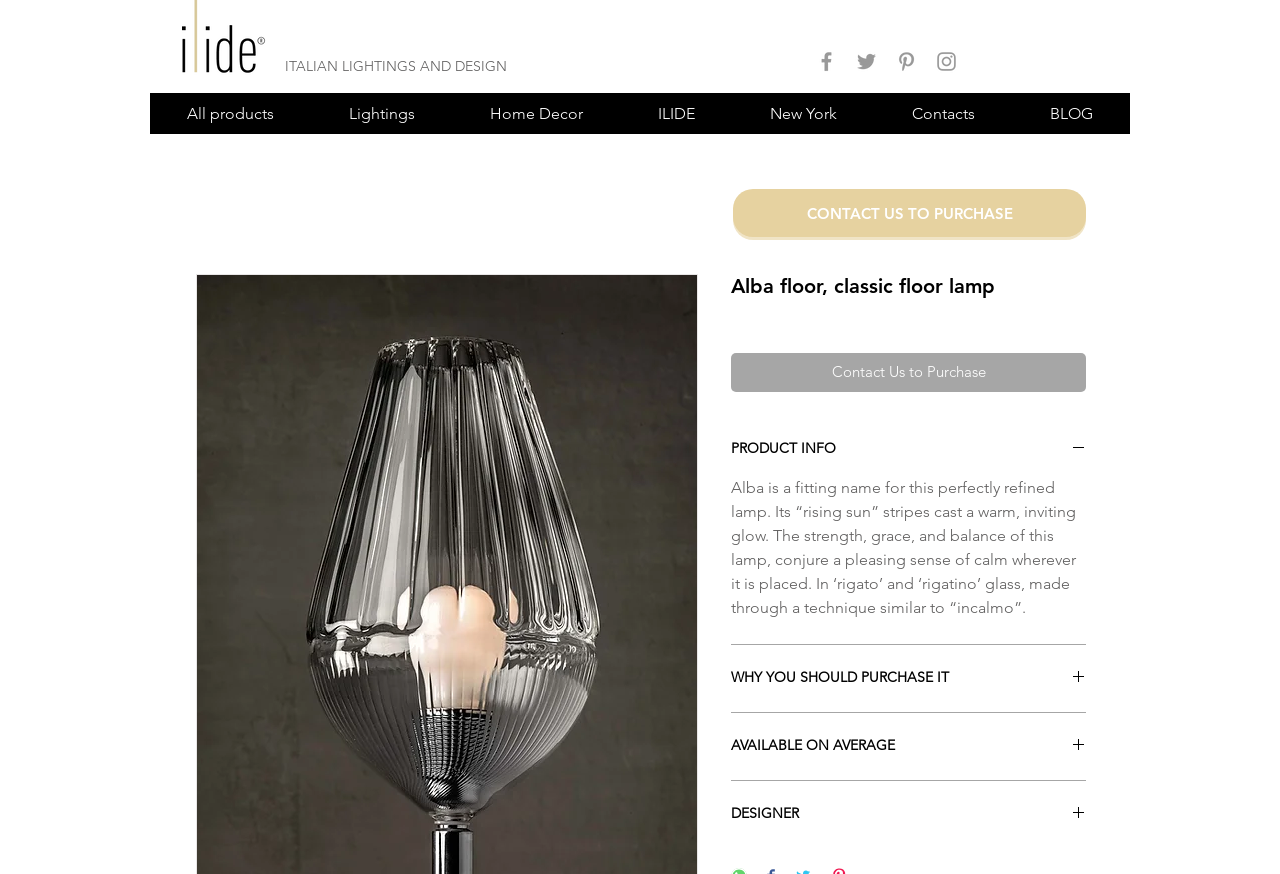Given the element description, predict the bounding box coordinates in the format (top-left x, top-left y, bottom-right x, bottom-right y), using floating point numbers between 0 and 1: Lightings

[0.243, 0.106, 0.353, 0.153]